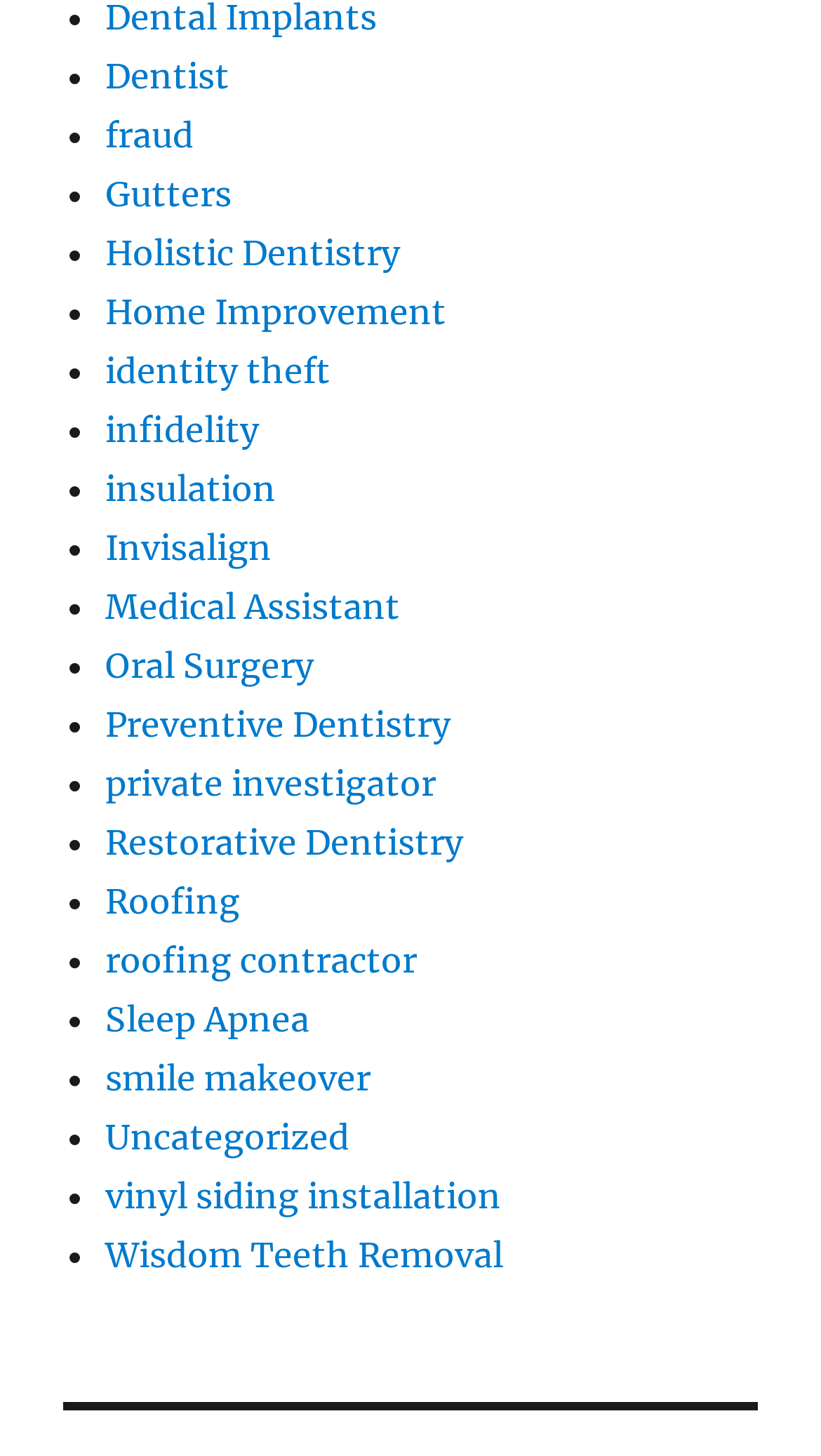Specify the bounding box coordinates for the region that must be clicked to perform the given instruction: "click on Dentist".

[0.128, 0.038, 0.279, 0.067]